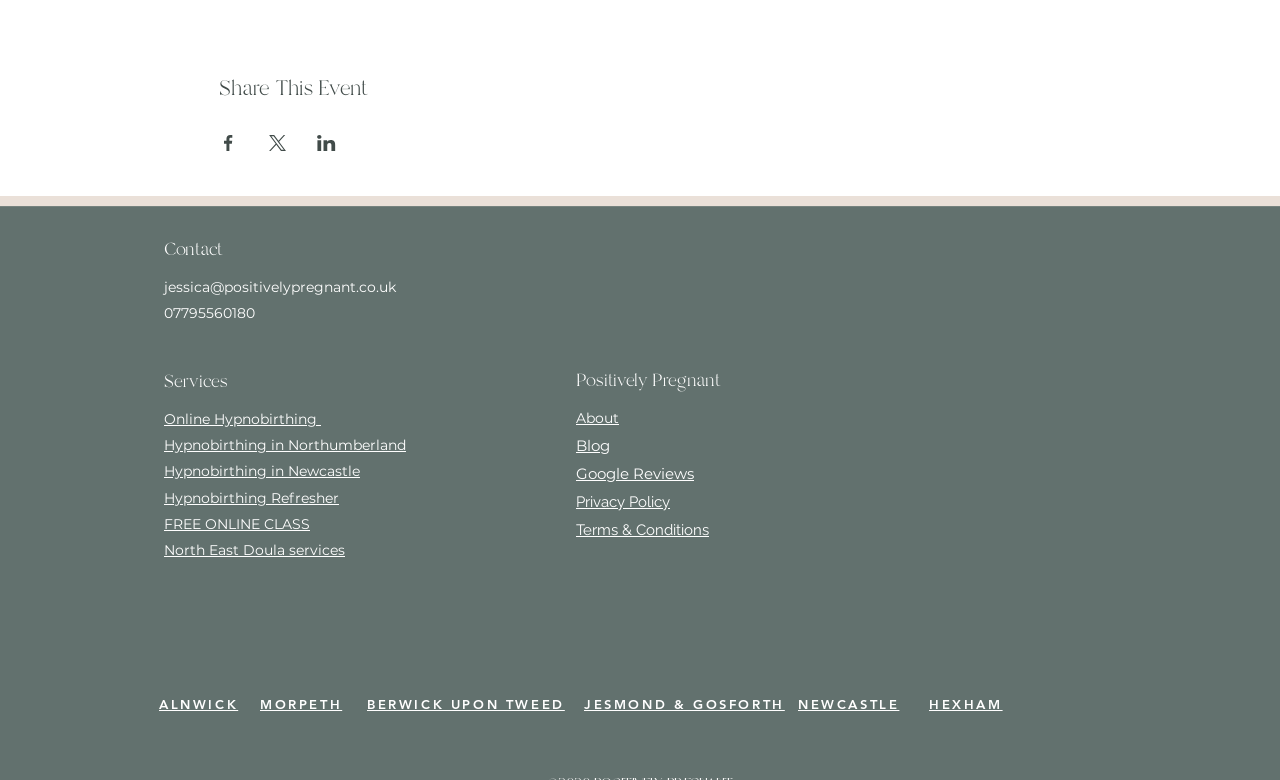What is the event sharing platform?
Ensure your answer is thorough and detailed.

The event sharing platform is Facebook because there is a 'Share event on Facebook' button with a Facebook icon, indicating that the event can be shared on Facebook.